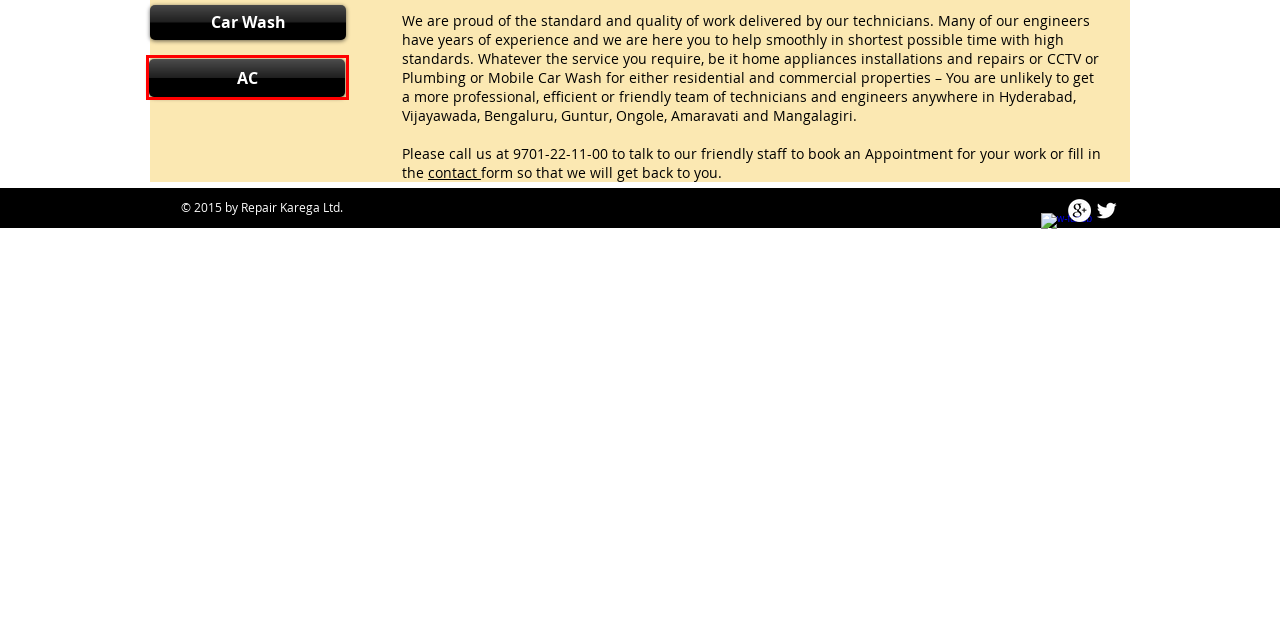After examining the screenshot of a webpage with a red bounding box, choose the most accurate webpage description that corresponds to the new page after clicking the element inside the red box. Here are the candidates:
A. Air Conditioning Installation, AC Repair in Hyderabad, Vijayawada, AC
B. TV repair service in Hyderabad, Vijayawada, Guntur, Mangalgiri, Plasma
C. CCTV Installation,Repairs and Maintenance in Hyderabad, Vijayawada
D. Electricians, Plumbers, Car Wash, Cleaners in Hyderabad, Vijayawada
E. hyderabad Plumbers, Local Plumbers in hyderabad, Home Cleaning Guntur
F. Electical Works
G. Mobile Repair Service in Hyderabad, Vijayawada, Guntur, Amaravathi
H. Electrical, Plumbing, Repair, CCTV, AC, Car Wash, Cleaners,

A